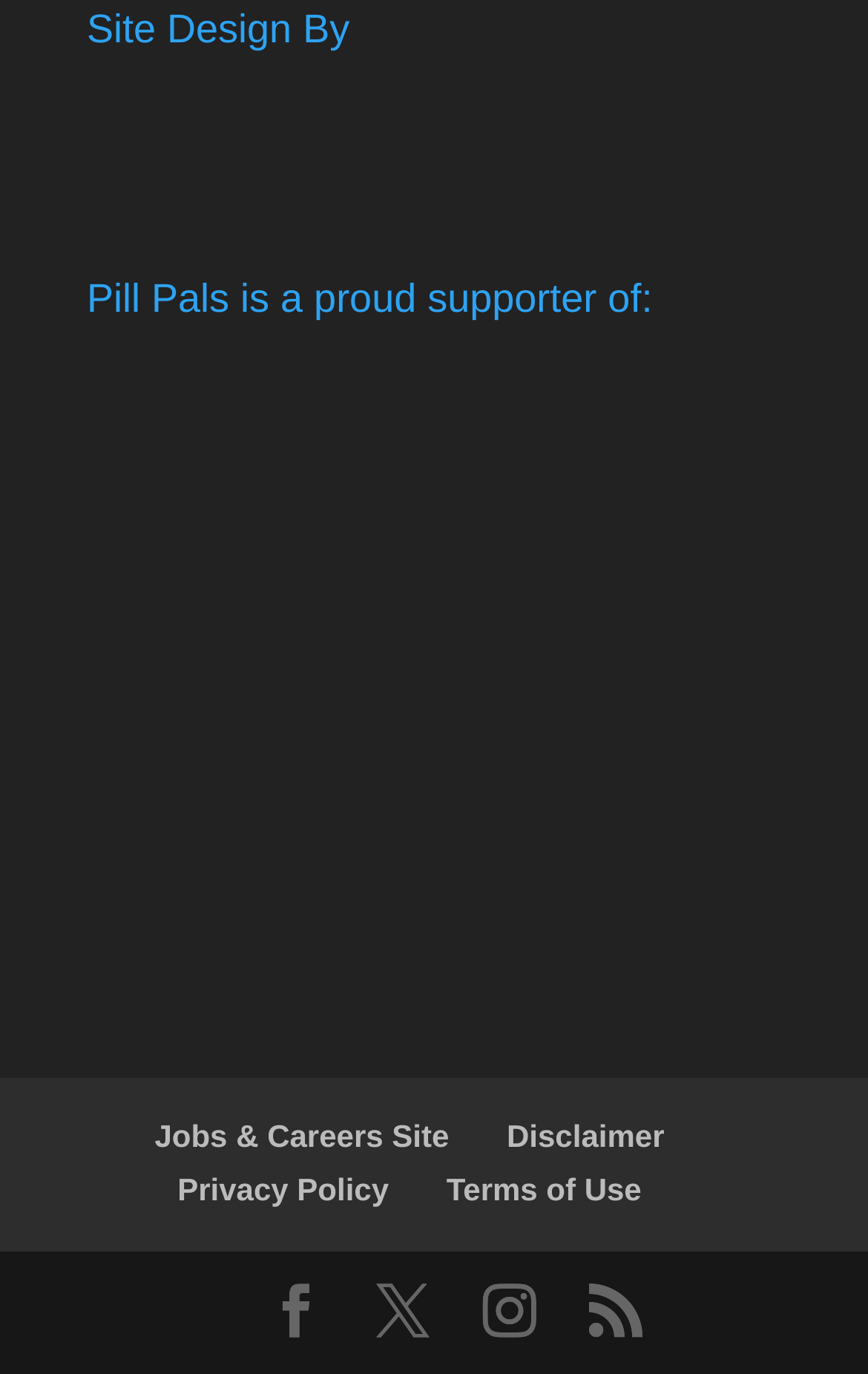Highlight the bounding box coordinates of the element that should be clicked to carry out the following instruction: "Explore Jobs & Careers Site". The coordinates must be given as four float numbers ranging from 0 to 1, i.e., [left, top, right, bottom].

[0.178, 0.814, 0.517, 0.84]